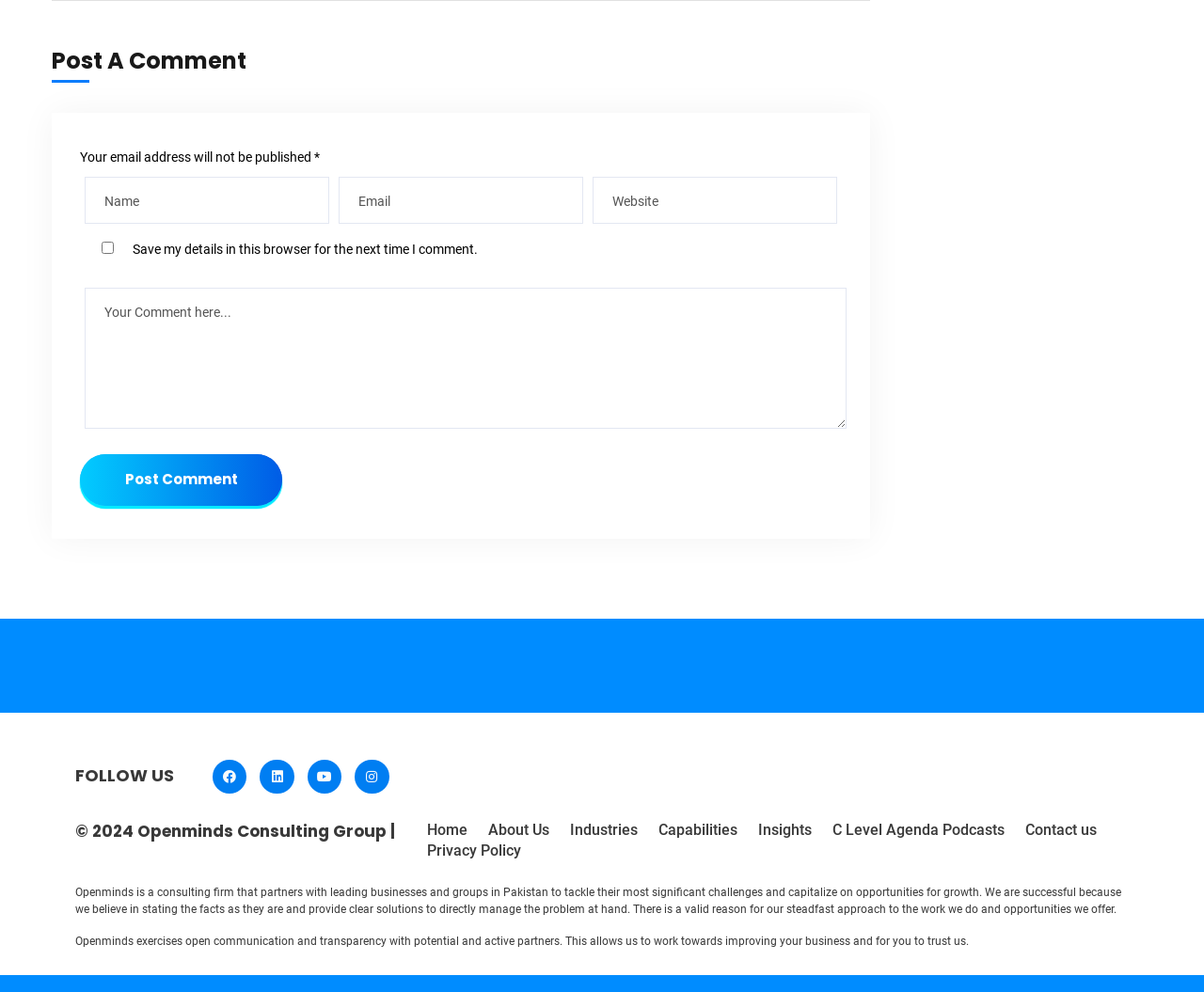Locate the UI element described by Instagram in the provided webpage screenshot. Return the bounding box coordinates in the format (top-left x, top-left y, bottom-right x, bottom-right y), ensuring all values are between 0 and 1.

[0.295, 0.766, 0.323, 0.8]